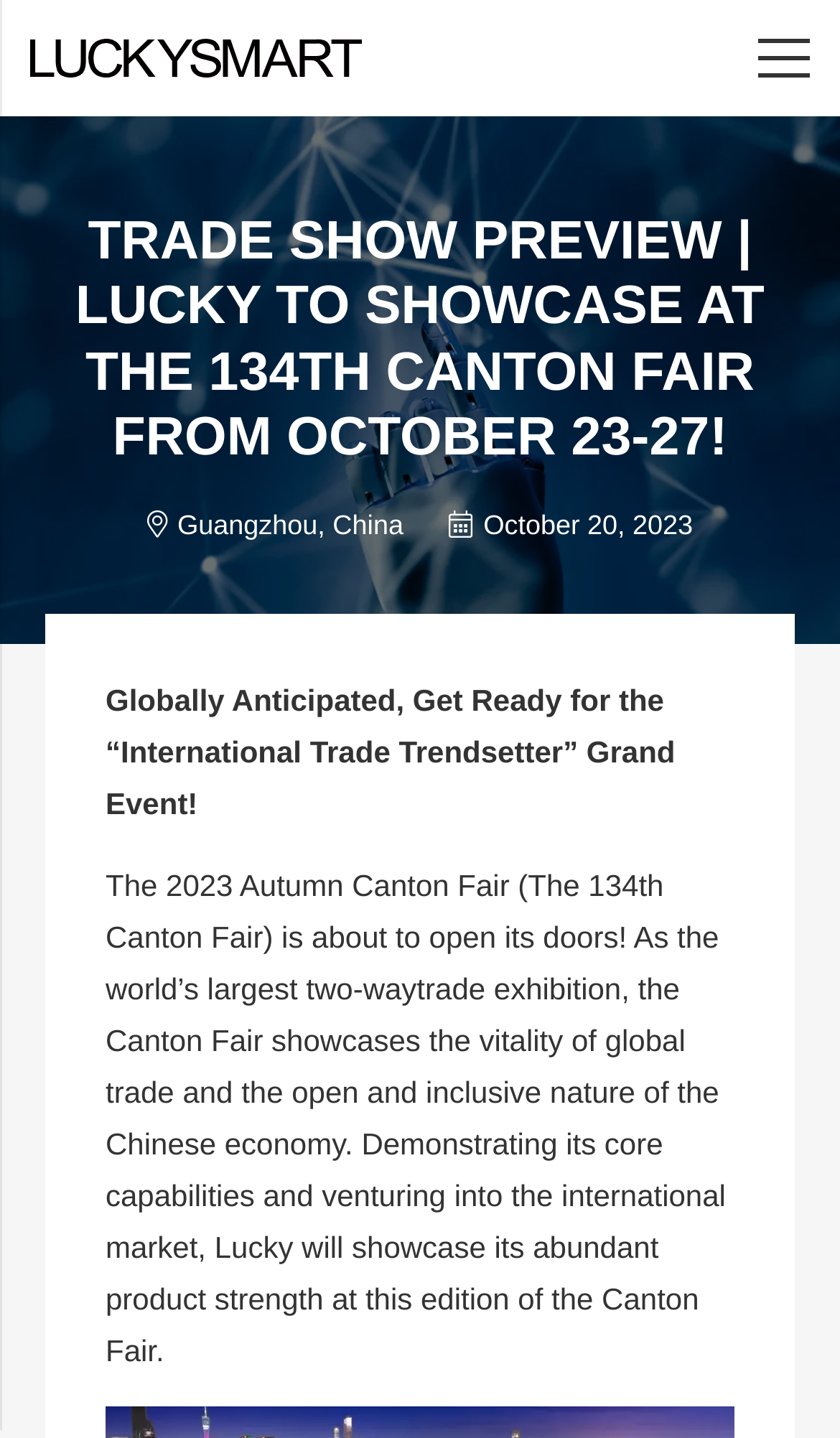Describe every aspect of the webpage in a detailed manner.

The webpage is about a trade show preview, specifically Lucky's participation in the 134th Canton Fair from October 23-27. At the top left corner, there is a logo link "logo1". On the opposite side, at the top right corner, there is a link "Menu". Below the menu, a large image spans the entire width of the page, taking up about half of the screen.

The main content starts with a heading "TRADE SHOW PREVIEW | LUCKY TO SHOWCASE AT THE 134TH CANTON FAIR FROM OCTOBER 23-27!" positioned near the top center of the page. Below the heading, there is a text "Guangzhou, China" located slightly to the left of center. To the right of this text, there is a time element displaying "October 20, 2023".

Further down, there are two paragraphs of text. The first paragraph is "Globally Anticipated, Get Ready for the “International Trade Trendsetter” Grand Event!" positioned near the center of the page. The second, longer paragraph provides more details about the Canton Fair and Lucky's participation, starting with "The 2023 Autumn Canton Fair (The 134th Canton Fair) is about to open its doors!". This paragraph is located below the first one, spanning about three-quarters of the page width.